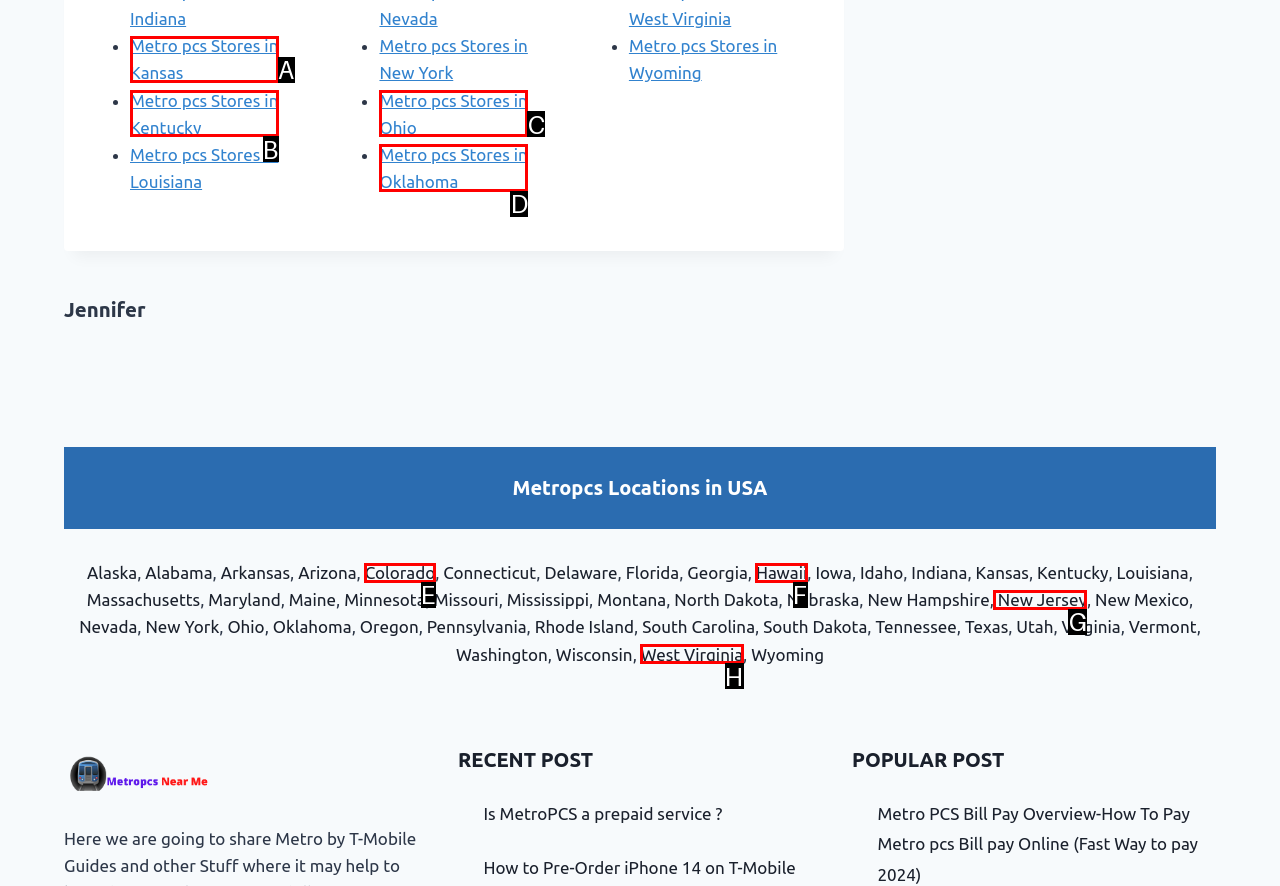Find the HTML element that corresponds to the description: Metro pcs Stores in Kansas. Indicate your selection by the letter of the appropriate option.

A